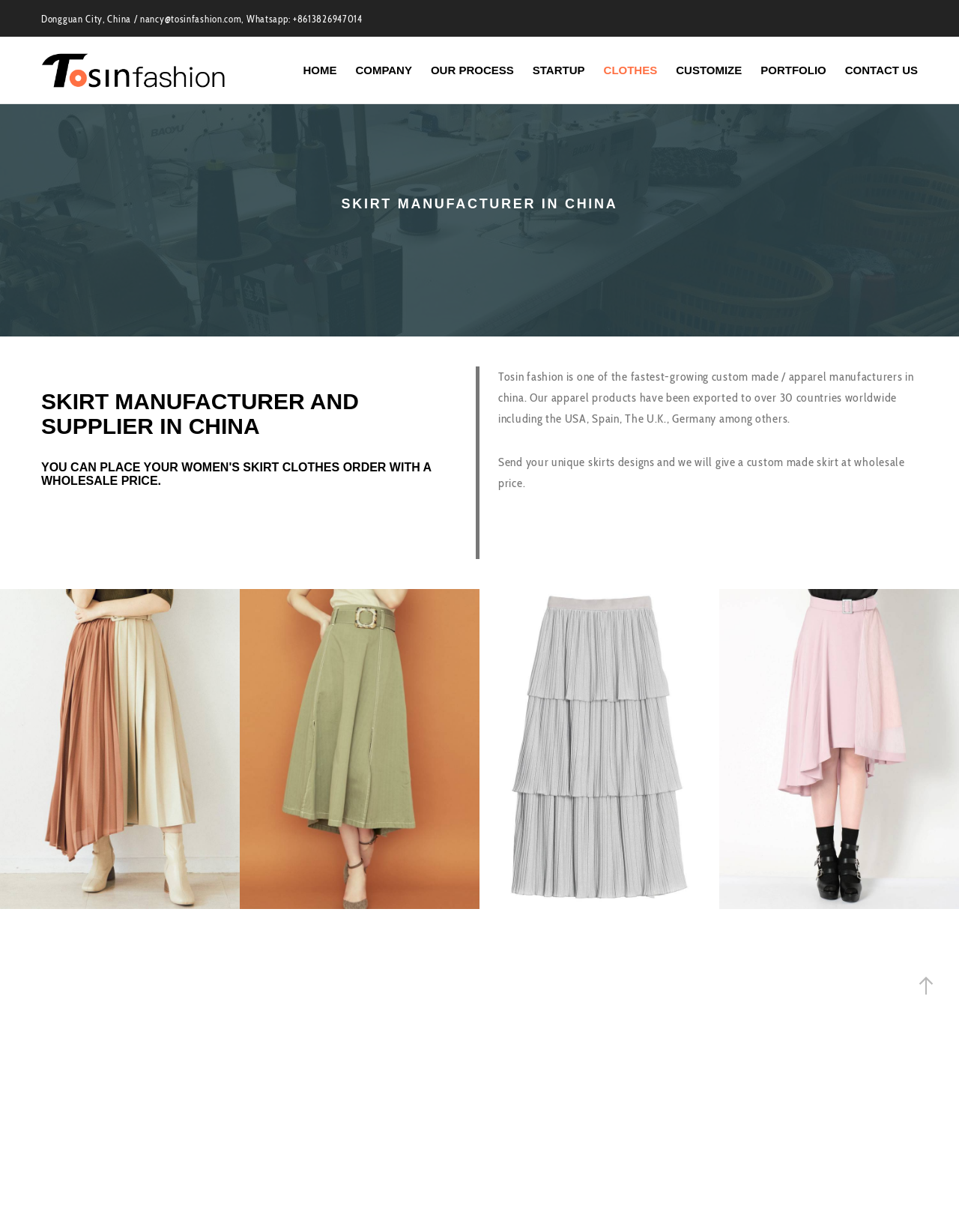Give a one-word or one-phrase response to the question:
What is the benefit of sending unique skirt designs?

custom made skirt at wholesale price